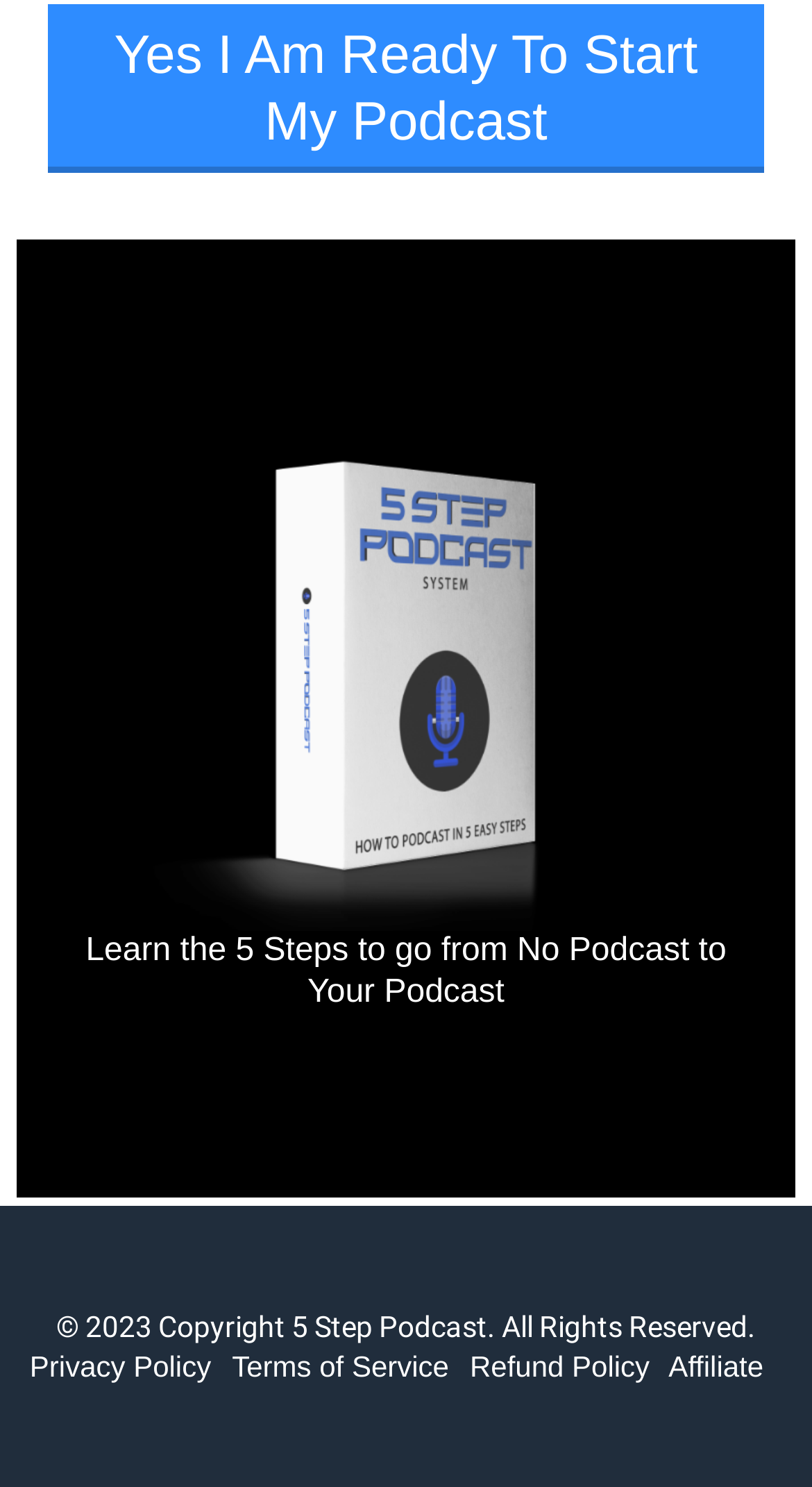Reply to the question with a single word or phrase:
What is the main topic of this webpage?

Starting a podcast